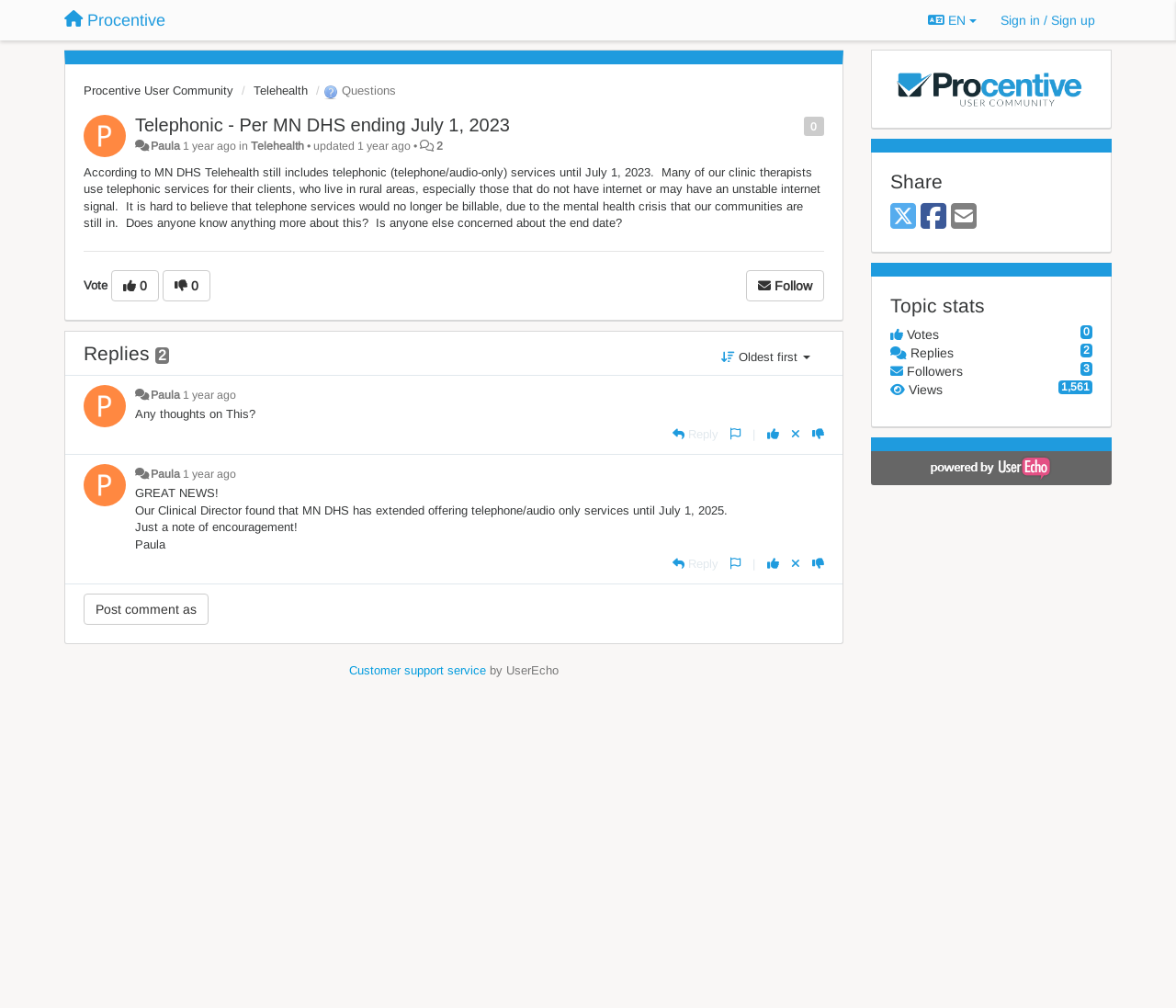Locate the bounding box coordinates of the area that needs to be clicked to fulfill the following instruction: "Click on Telehealth". The coordinates should be in the format of four float numbers between 0 and 1, namely [left, top, right, bottom].

[0.216, 0.083, 0.262, 0.097]